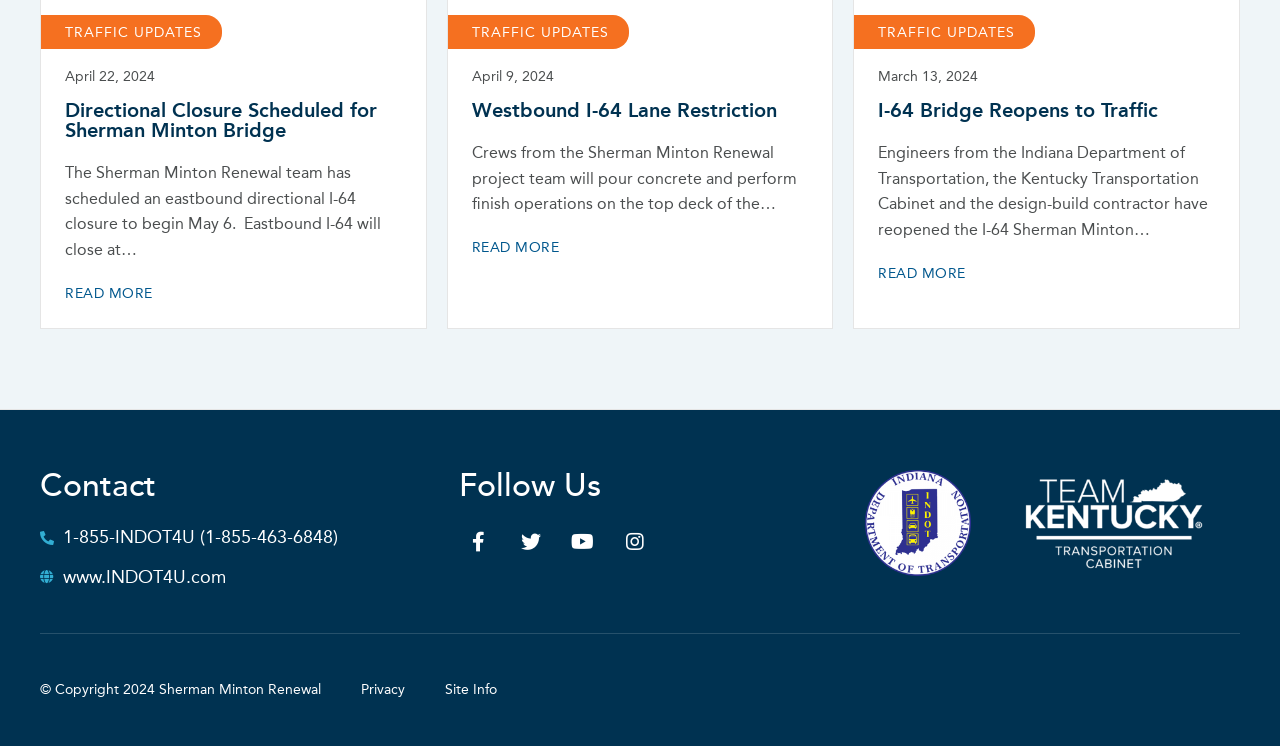Please mark the bounding box coordinates of the area that should be clicked to carry out the instruction: "View site info".

[0.348, 0.904, 0.388, 0.946]